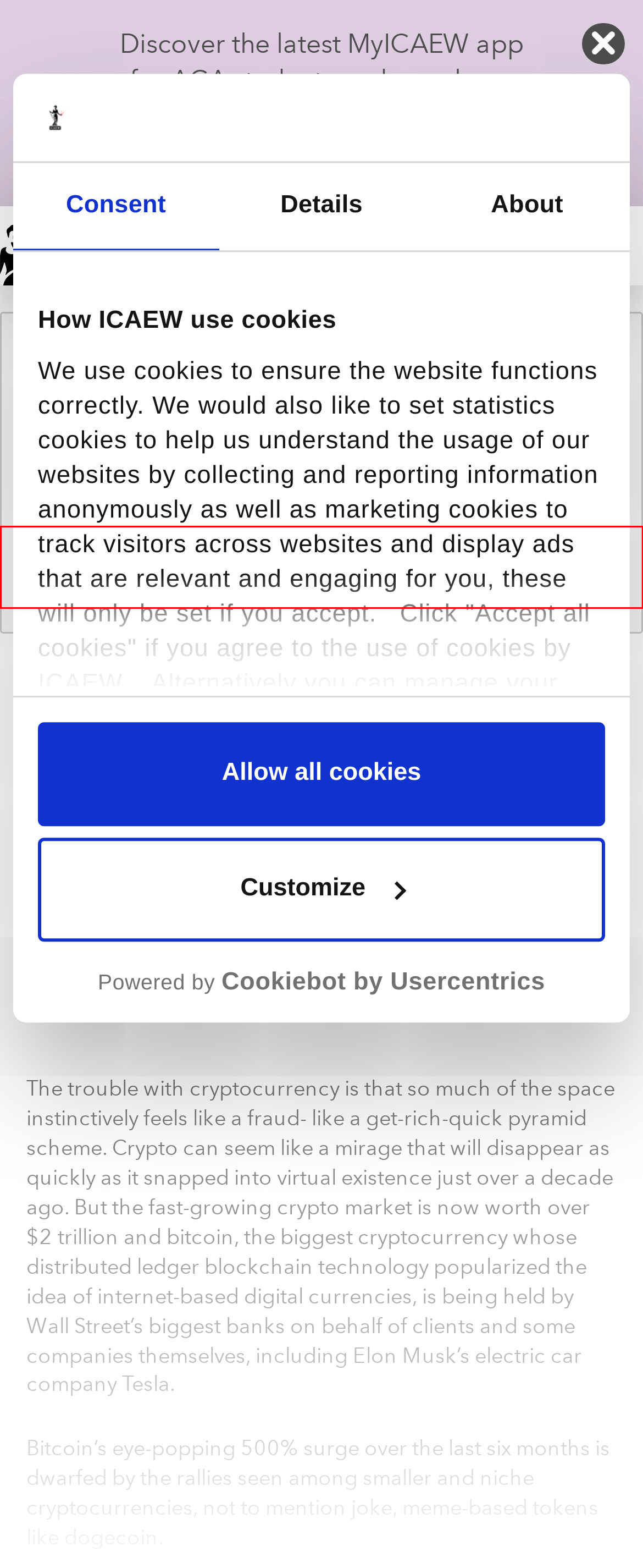Examine the screenshot of the webpage, noting the red bounding box around a UI element. Pick the webpage description that best matches the new page after the element in the red bounding box is clicked. Here are the candidates:
A. Careers | ICAEW
B. MyICAEW APP | ICAEW
C. For current ACA students | ICAEW
D. Resources | ICAEW
E. Membership | ICAEW
F. Learn | ICAEW
G. Welcome to ICAEW.com | ICAEW
H. Cookies we use across all ICAEW websites | ICAEW

A